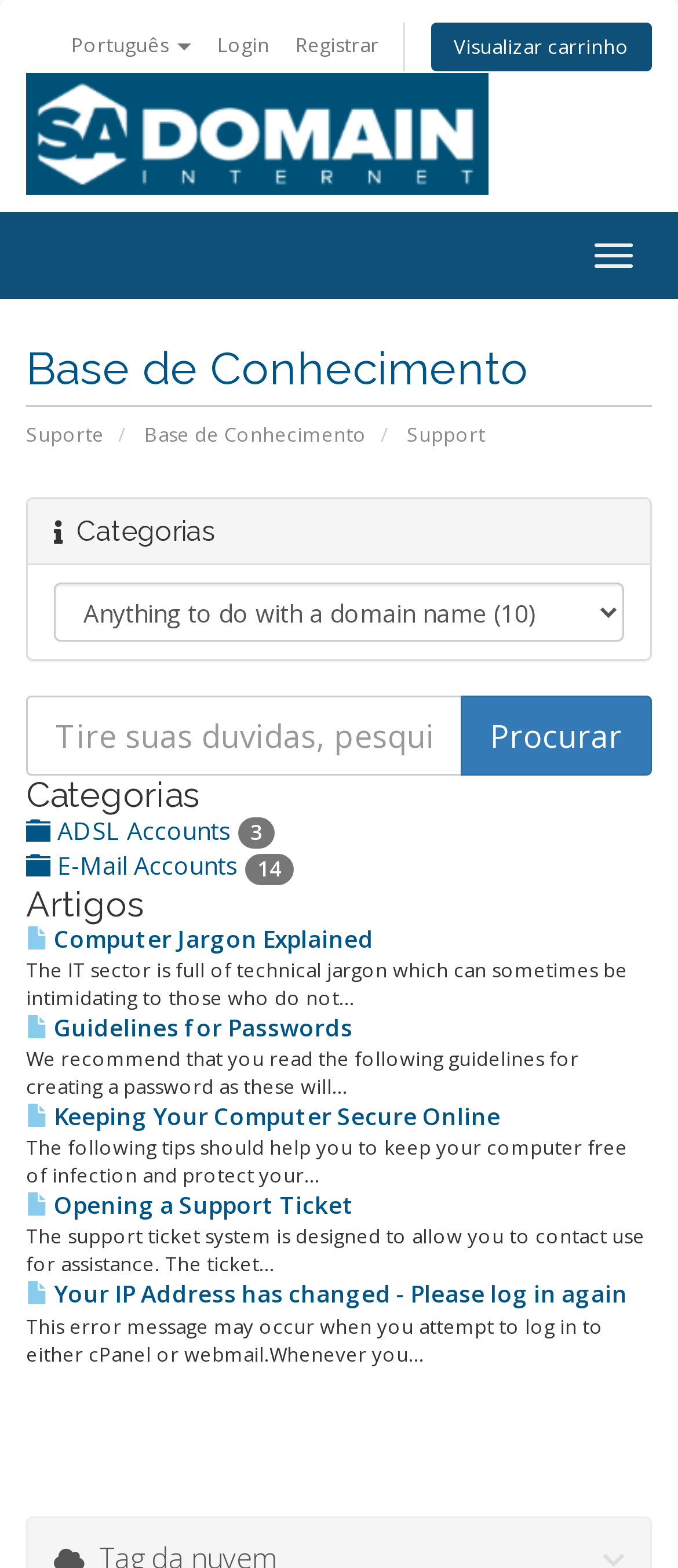Determine the bounding box coordinates for the area that should be clicked to carry out the following instruction: "Login to the system".

[0.305, 0.011, 0.413, 0.047]